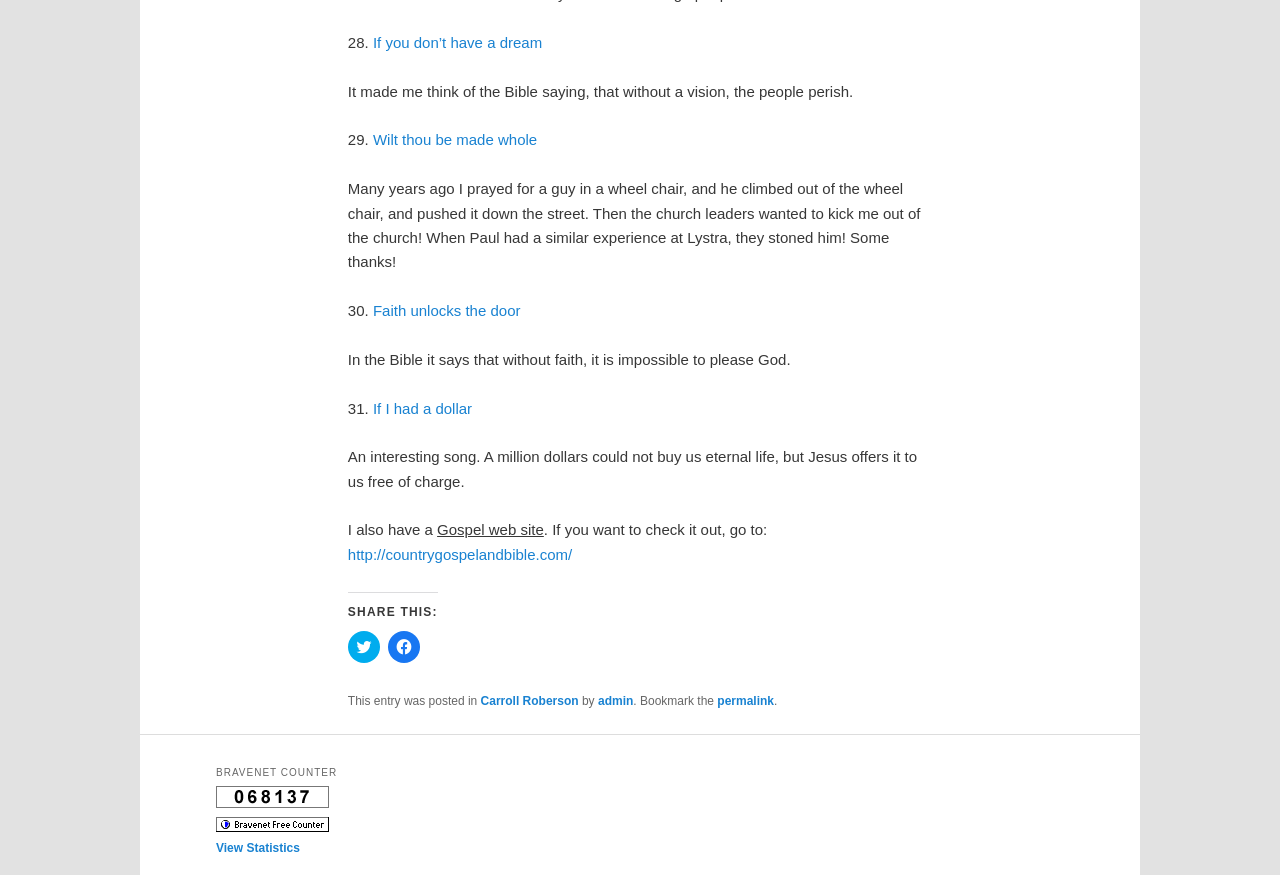Specify the bounding box coordinates of the area to click in order to follow the given instruction: "View Statistics."

[0.169, 0.961, 0.234, 0.977]